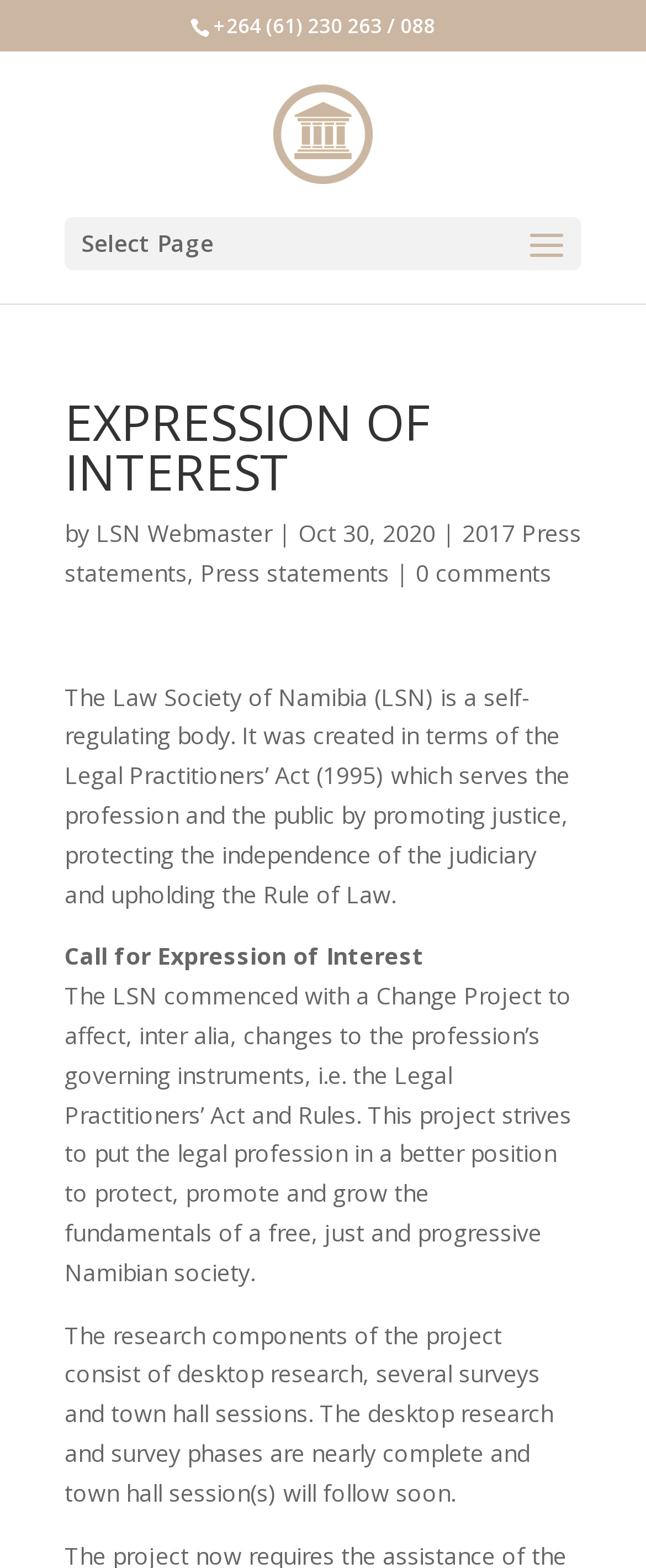What is the phone number of LSN?
Look at the screenshot and provide an in-depth answer.

I found the phone number of LSN by looking at the static text element with the bounding box coordinates [0.329, 0.007, 0.673, 0.025] which contains the phone number.